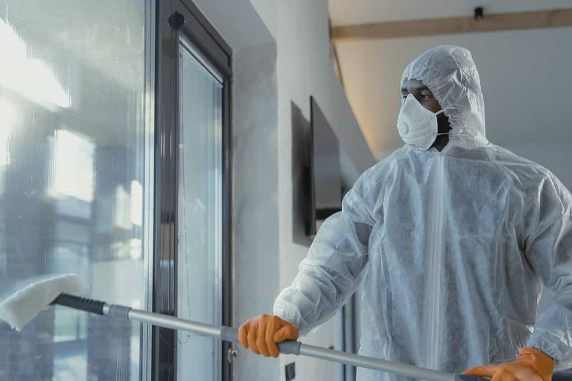Reply to the question below using a single word or brief phrase:
Why is regular maintenance important?

For clutter-free outdoor experience